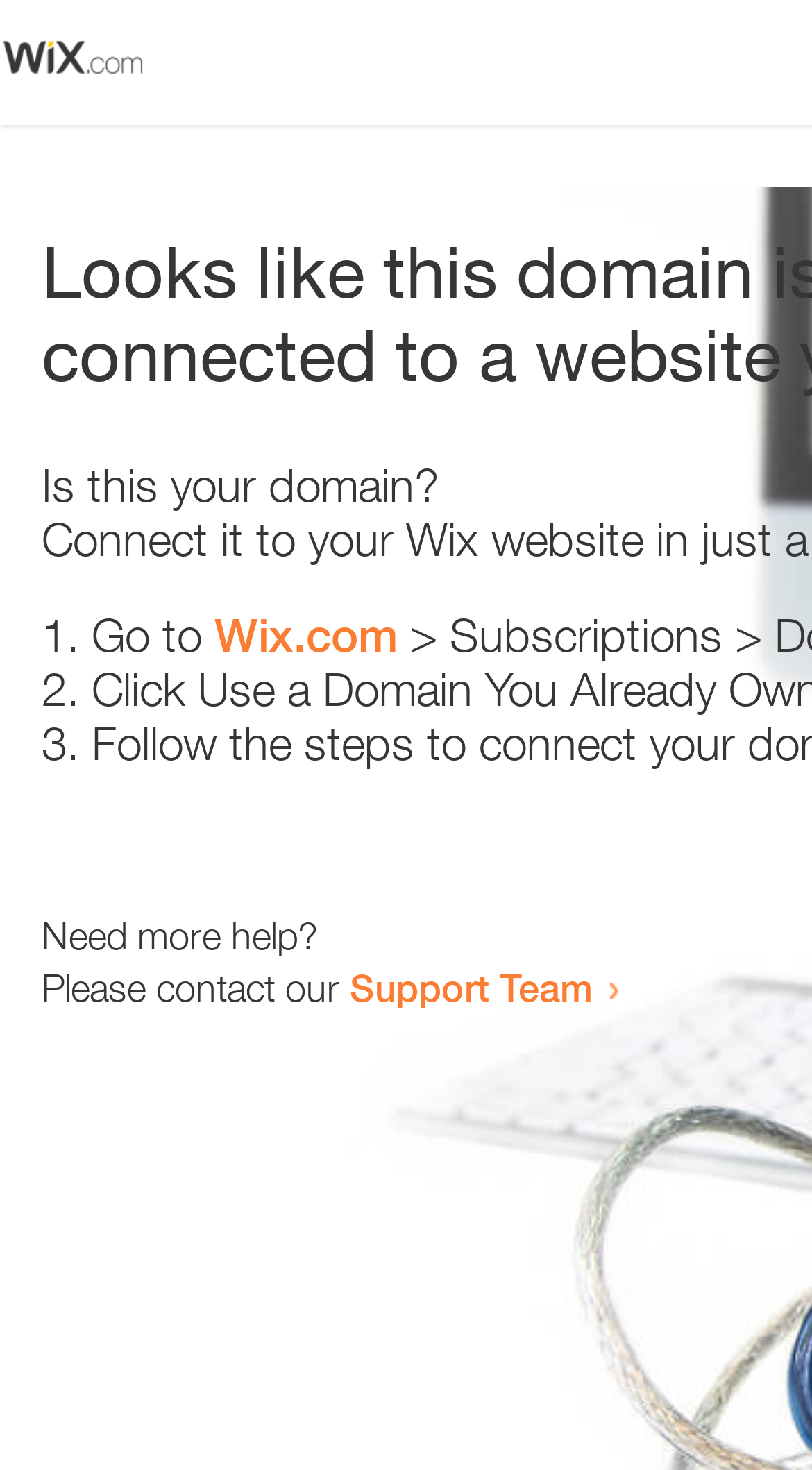What is the main issue on this webpage?
Answer with a single word or short phrase according to what you see in the image.

Error